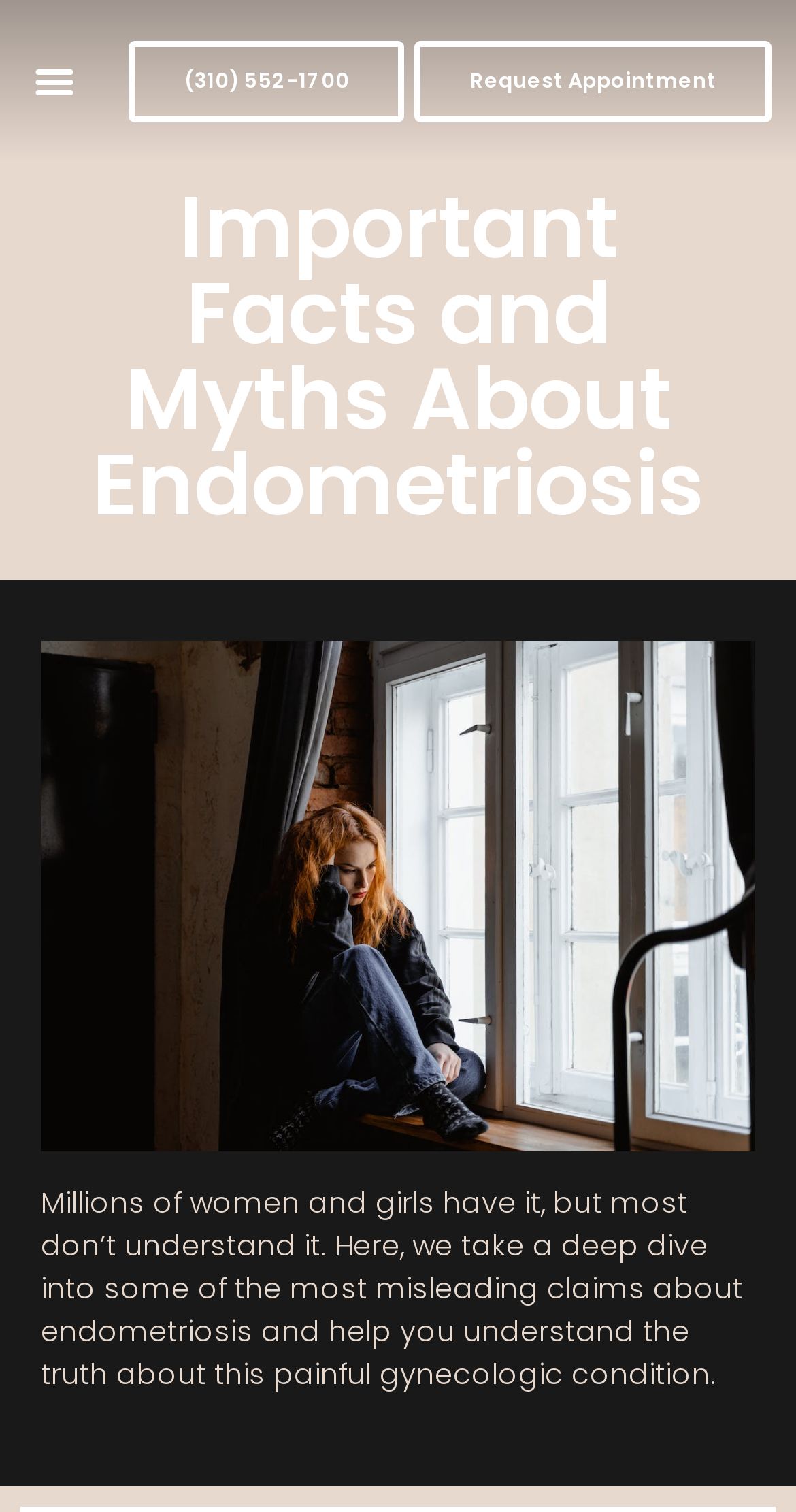Extract the bounding box for the UI element that matches this description: "(310) 552-1700".

[0.162, 0.026, 0.508, 0.08]